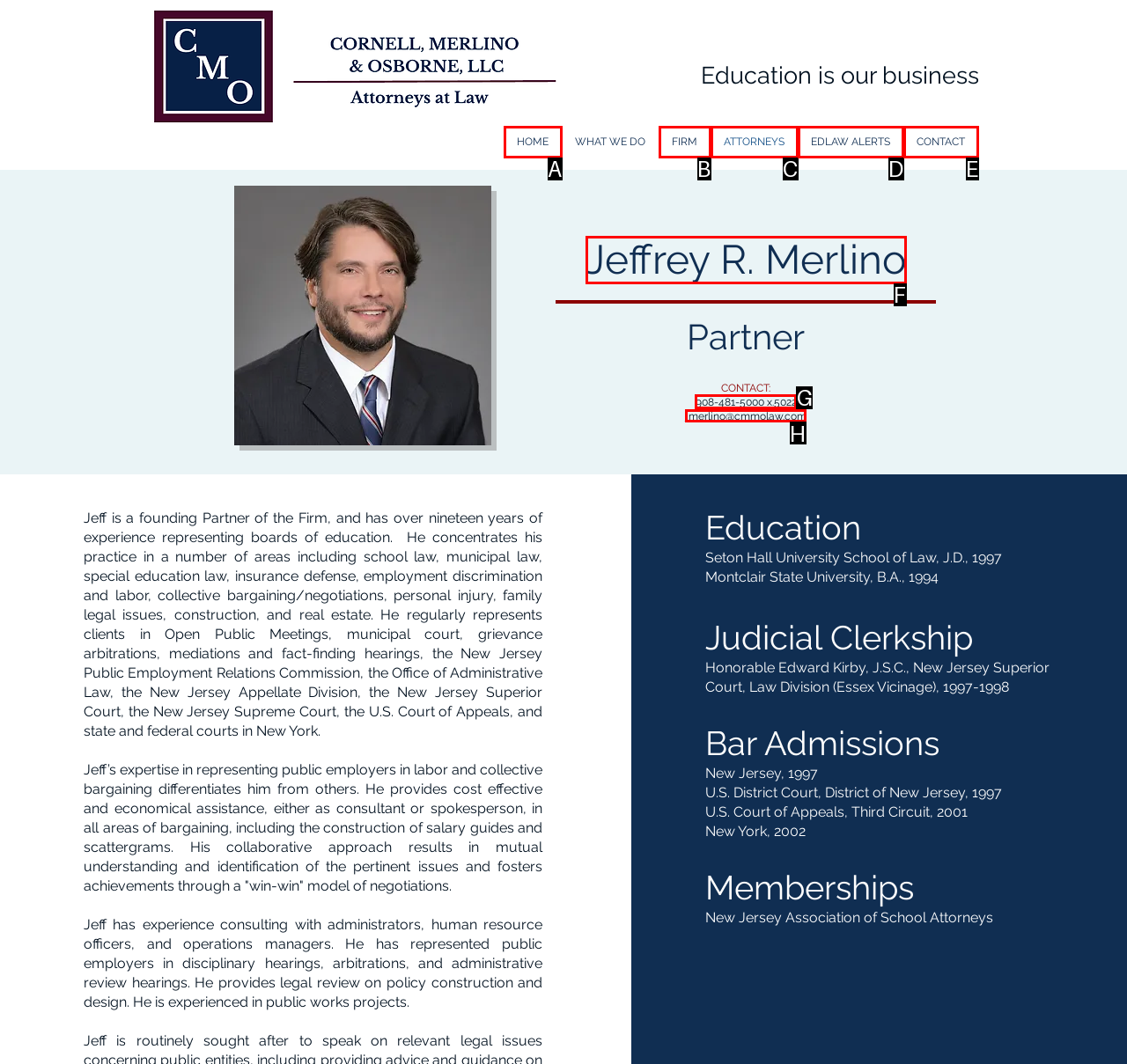Which UI element should be clicked to perform the following task: Email jmerlino@cmmolaw.com? Answer with the corresponding letter from the choices.

H